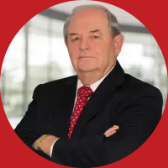Give a one-word or one-phrase response to the question:
What is the pattern on the man's tie?

subtle